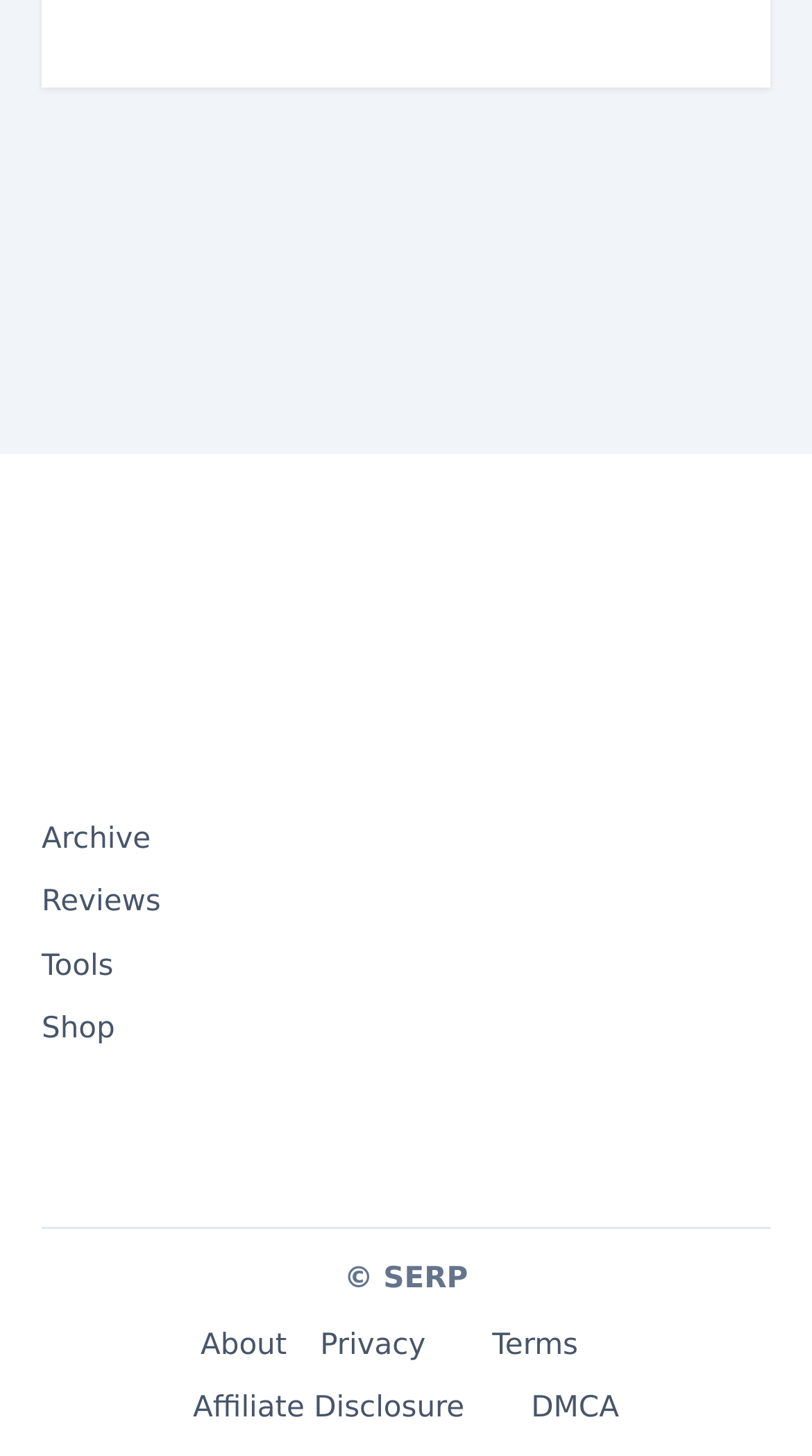Determine the bounding box coordinates of the element that should be clicked to execute the following command: "Click Facebook Logo".

[0.051, 0.515, 0.11, 0.549]